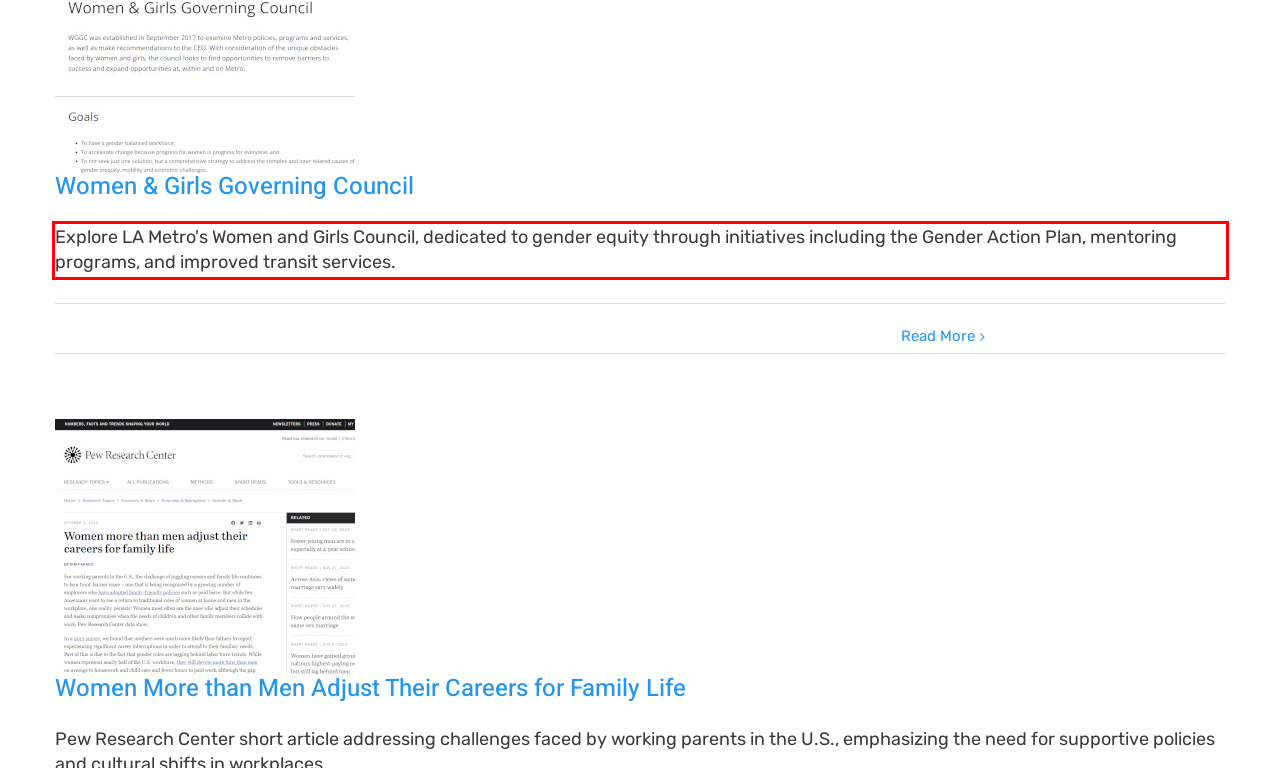Please perform OCR on the UI element surrounded by the red bounding box in the given webpage screenshot and extract its text content.

Explore LA Metro's Women and Girls Council, dedicated to gender equity through initiatives including the Gender Action Plan, mentoring programs, and improved transit services.